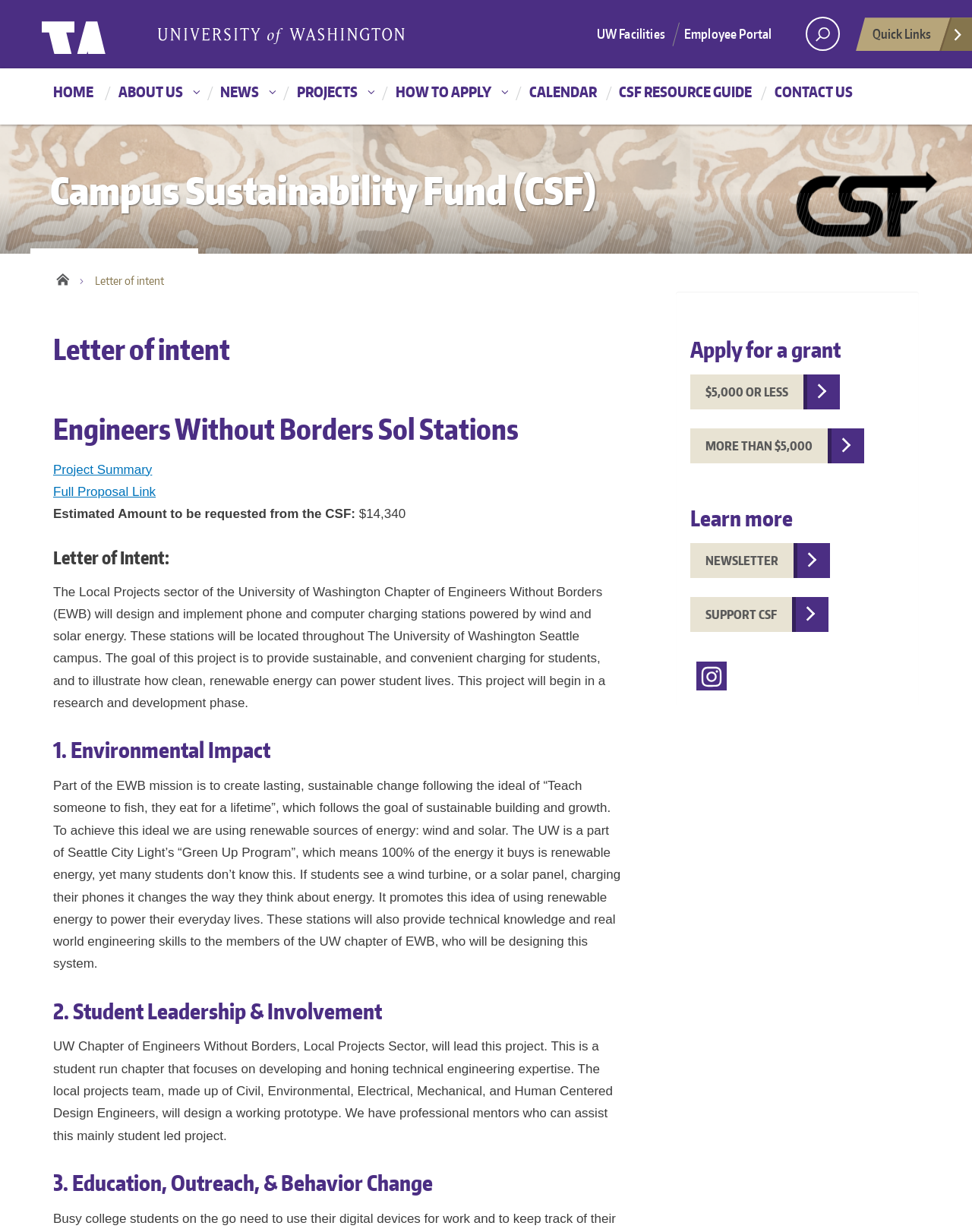Extract the primary header of the webpage and generate its text.

Letter of intent